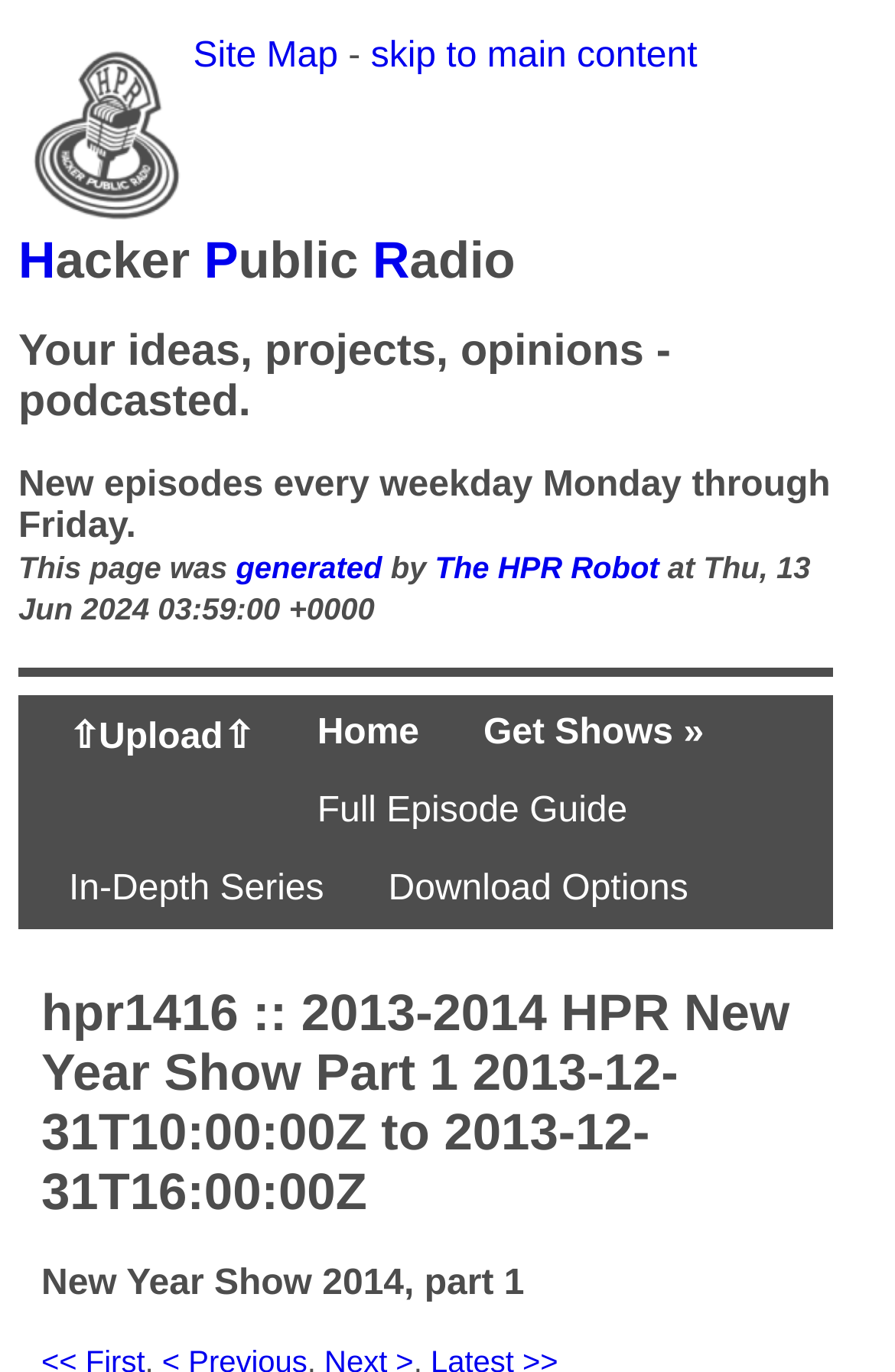Refer to the image and answer the question with as much detail as possible: How often are new episodes released?

According to the heading 'New episodes every weekday Monday through Friday', new episodes are released every weekday, from Monday to Friday.